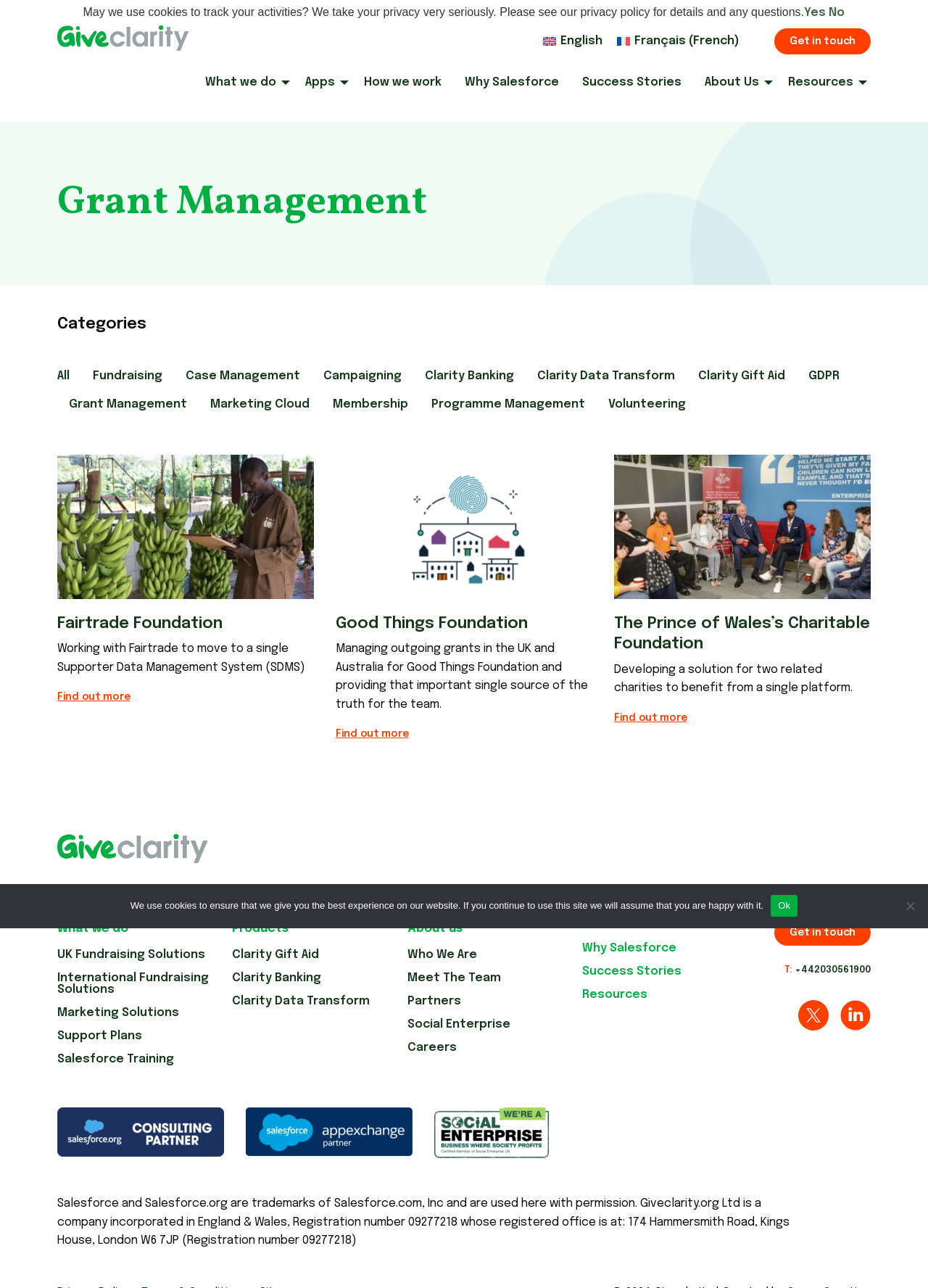Please determine the bounding box coordinates of the element to click in order to execute the following instruction: "Learn about What we do". The coordinates should be four float numbers between 0 and 1, specified as [left, top, right, bottom].

[0.209, 0.053, 0.316, 0.075]